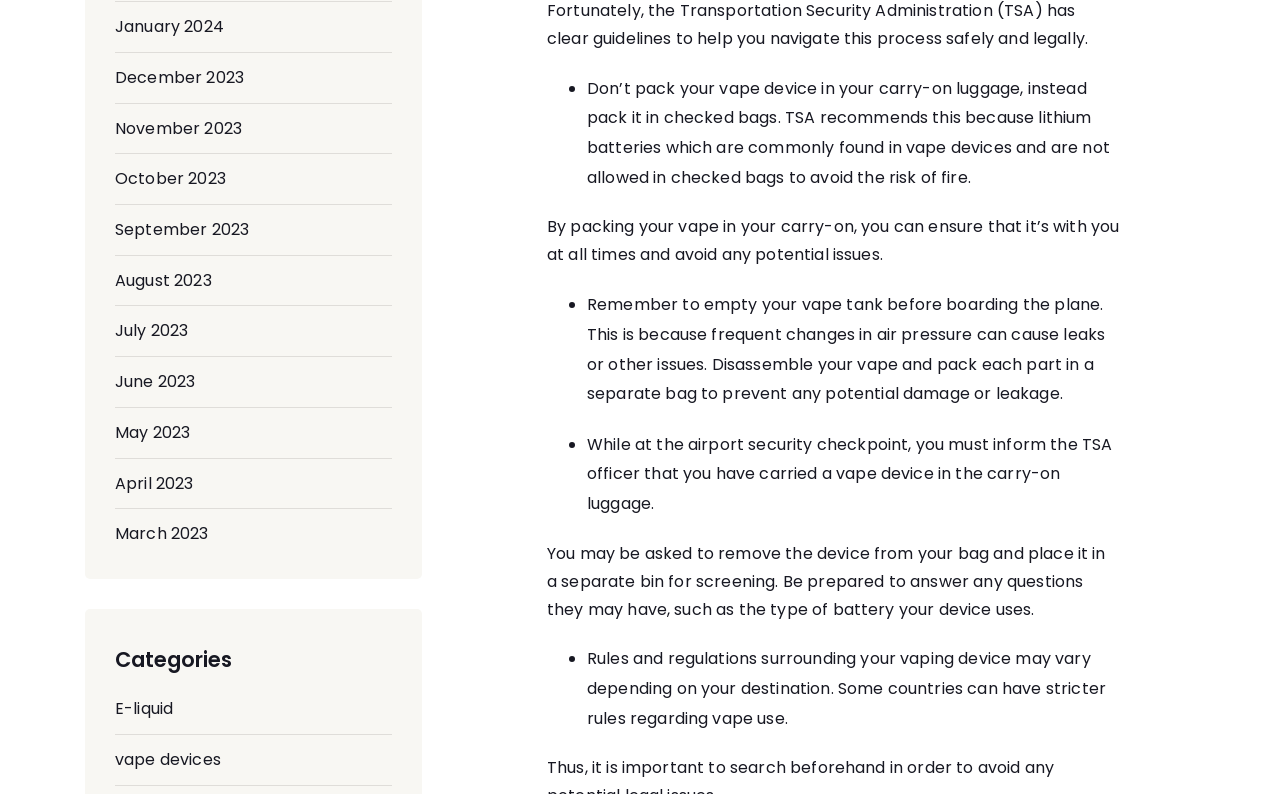Determine the bounding box coordinates of the clickable region to carry out the instruction: "View E-liquid category".

[0.09, 0.878, 0.135, 0.907]